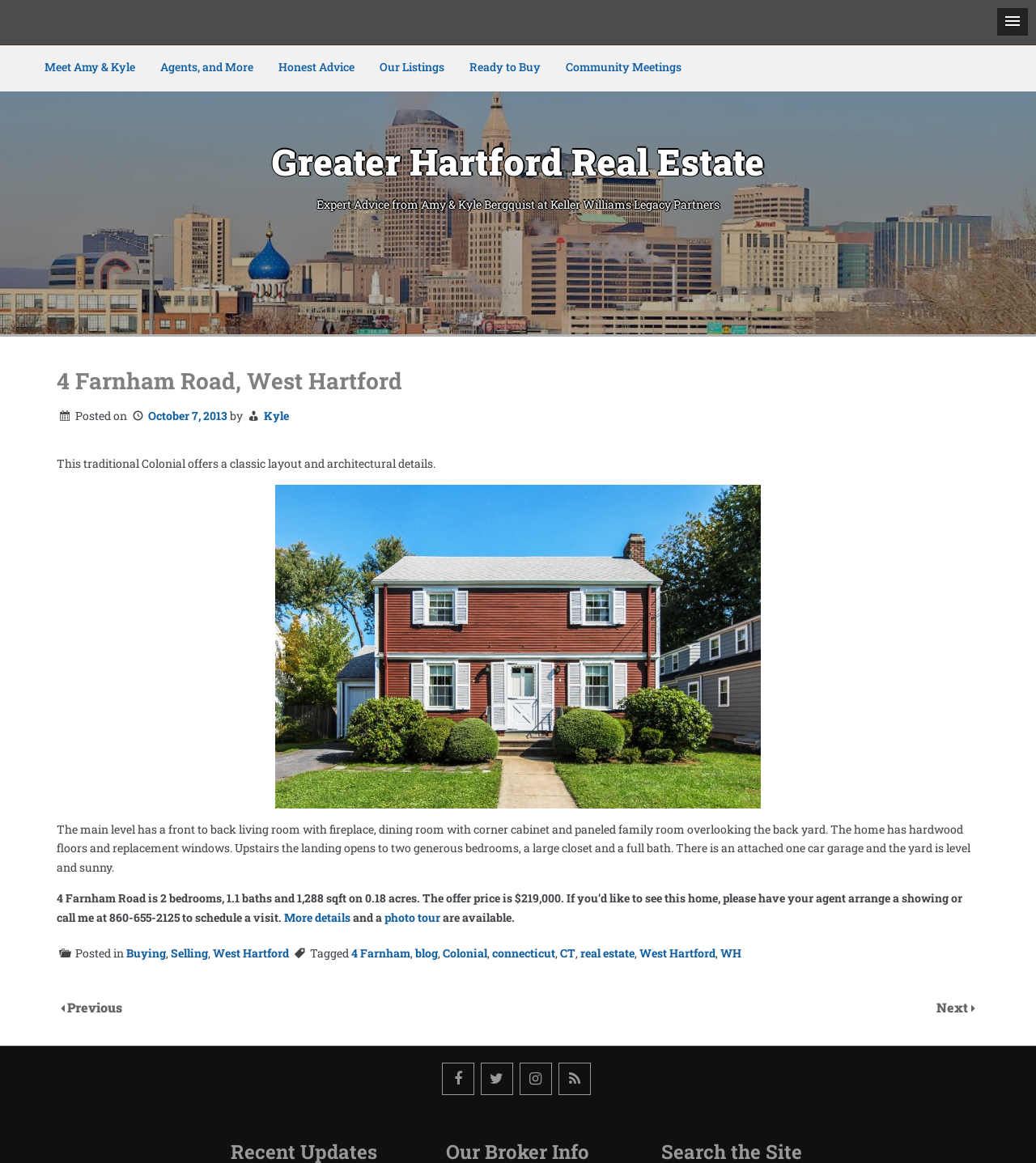Specify the bounding box coordinates of the element's region that should be clicked to achieve the following instruction: "Click Meet Amy & Kyle". The bounding box coordinates consist of four float numbers between 0 and 1, in the format [left, top, right, bottom].

[0.031, 0.039, 0.143, 0.079]